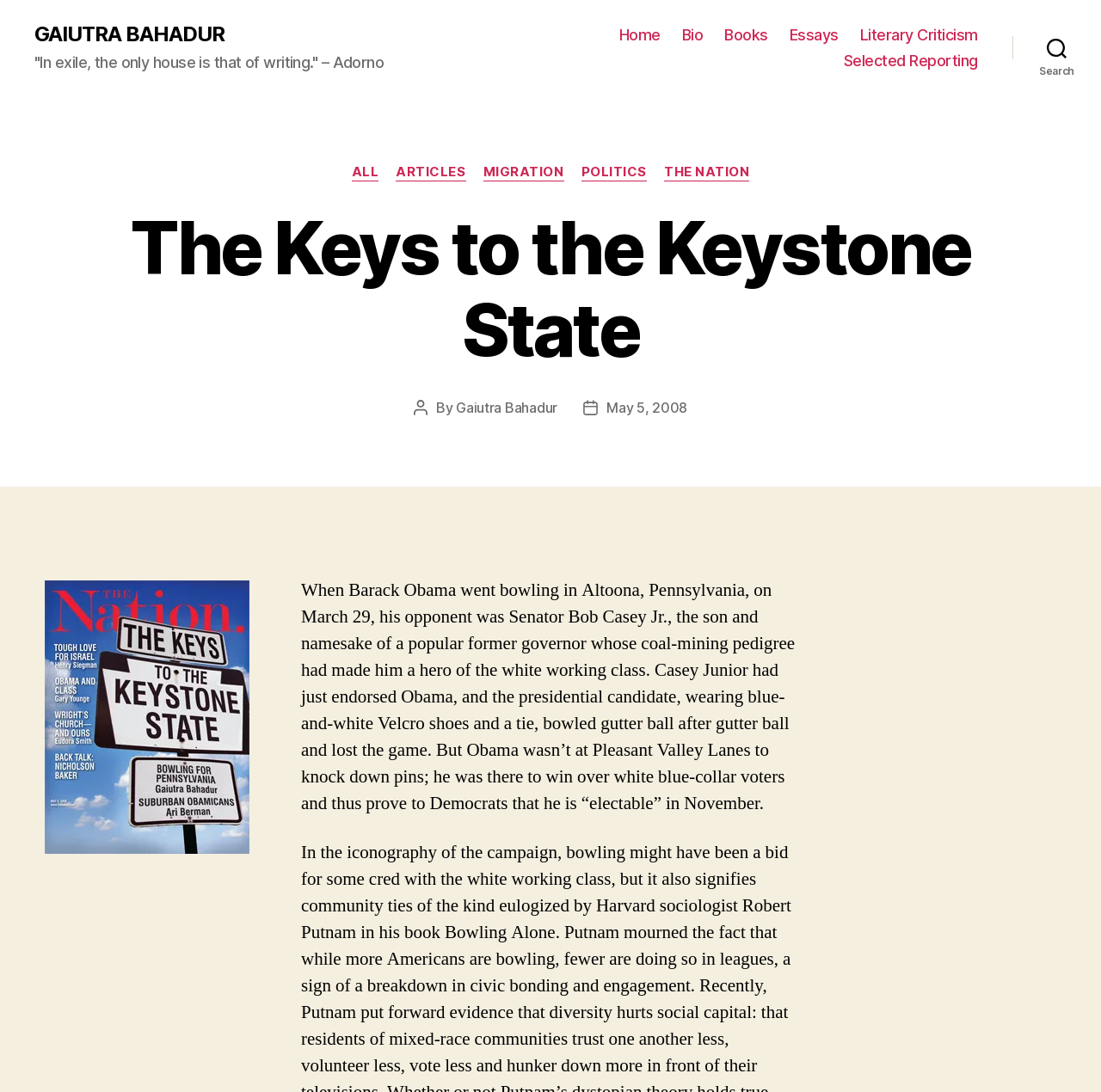Please identify the primary heading on the webpage and return its text.

The Keys to the Keystone State